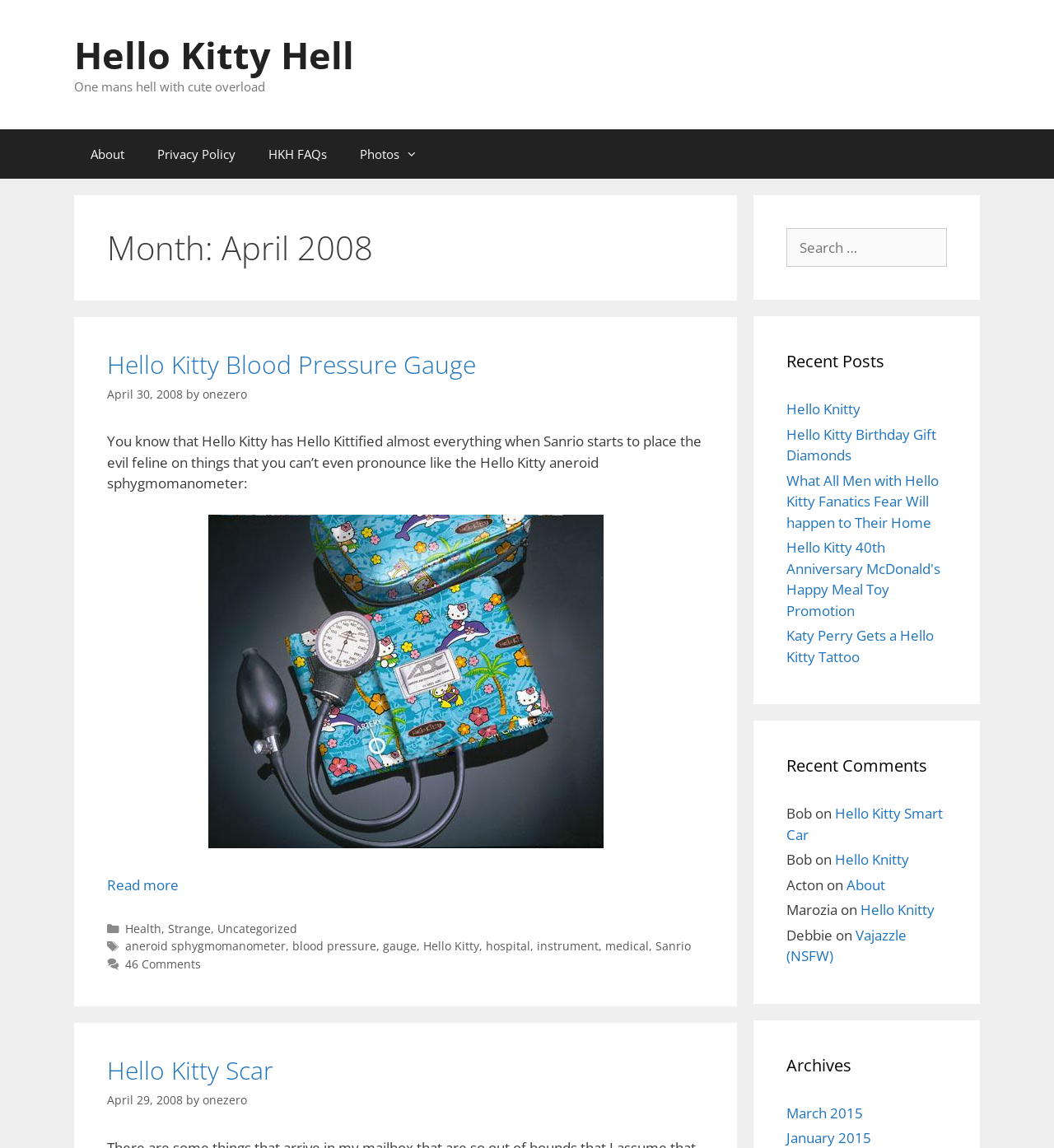Respond to the following query with just one word or a short phrase: 
What is the name of the author of the first article?

onezero